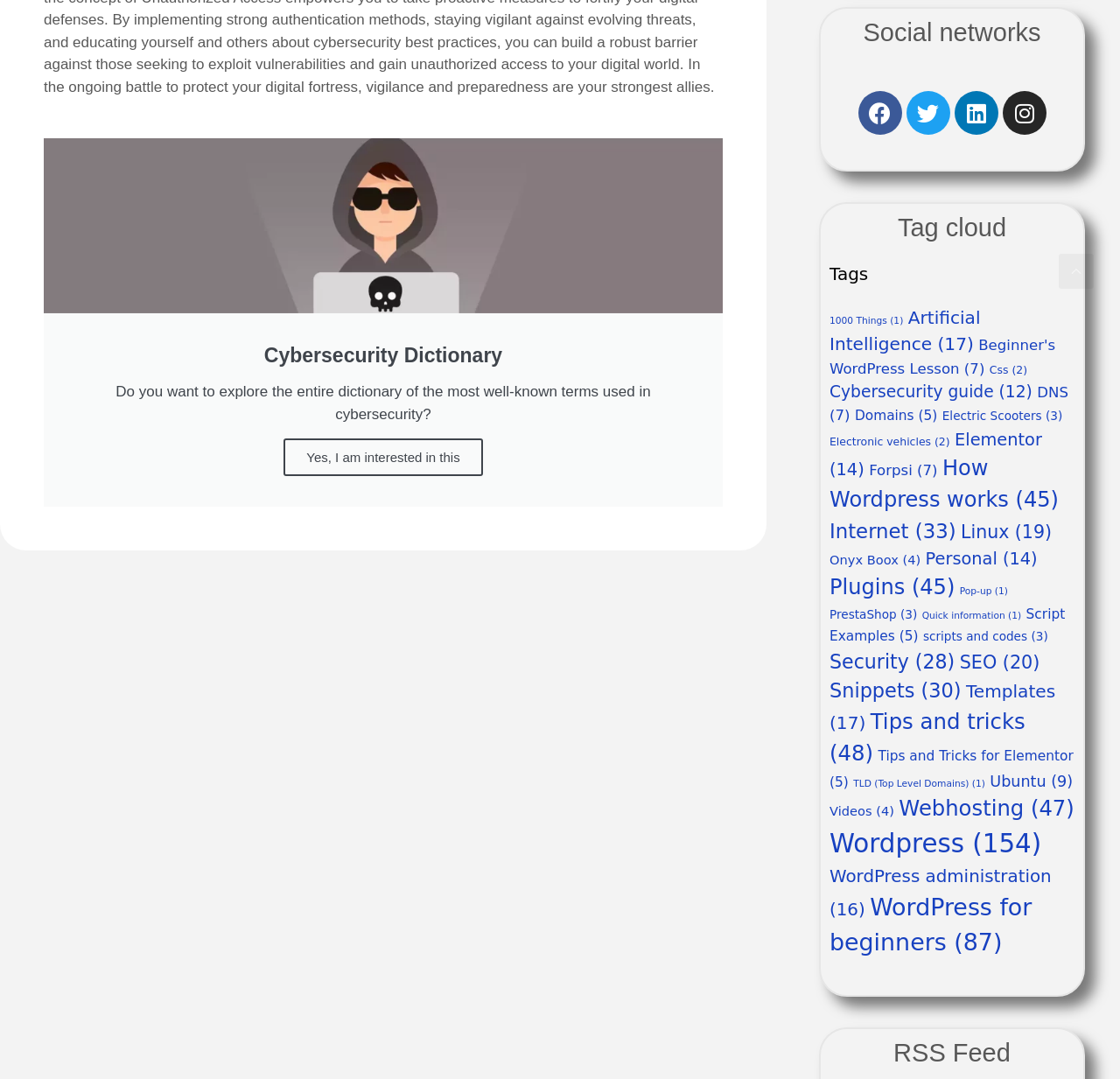Could you find the bounding box coordinates of the clickable area to complete this instruction: "Explore the entire dictionary of cybersecurity terms"?

[0.253, 0.407, 0.431, 0.442]